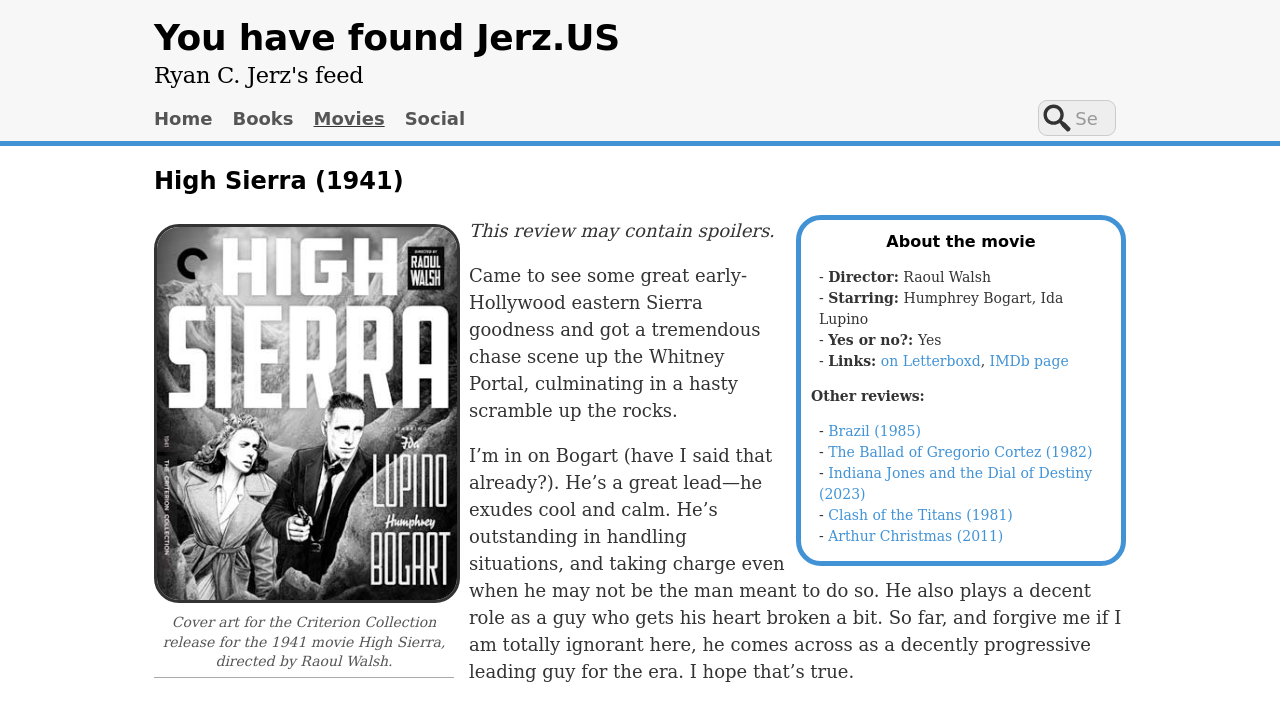Explain the contents of the webpage comprehensively.

The webpage is about the 1941 movie "High Sierra" directed by Raoul Walsh. At the top, there is a heading "You have found Jerz.US" with a link to "Jerz.US" next to it. Below this, there is another heading "Ryan C. Jerz's feed" with links to "Home", "Books", "Movies", and "Social" arranged horizontally.

On the right side of the page, there is a search box with a label "Search". Below the search box, there is a heading "High Sierra (1941)" with a link to the same title next to it. 

Underneath, there is a figure with an image of the movie's cover art, featuring a man holding a gun while a woman stands behind him. The image is accompanied by a figcaption with a description of the cover art.

The main content of the page is divided into sections. The first section is about the movie, with headings "About the movie", "Director:", "Starring:", and "Yes or no?:". The corresponding information is provided in static text, including the director's name, the starring actors, and a question.

The next section is about links, with a heading "Links:" and links to the movie's page on Letterboxd and IMDb. 

Following this, there is a section with a heading "Other reviews:" and links to reviews of other movies, including "Brazil (1985)", "The Ballad of Gregorio Cortez (1982)", "Indiana Jones and the Dial of Destiny (2023)", "Clash of the Titans (1981)", and "Arthur Christmas (2011)".

Finally, there are two paragraphs of text, one warning about potential spoilers and the other providing a review of the movie, discussing the lead actor Humphrey Bogart's performance and the movie's portrayal of progressive values.